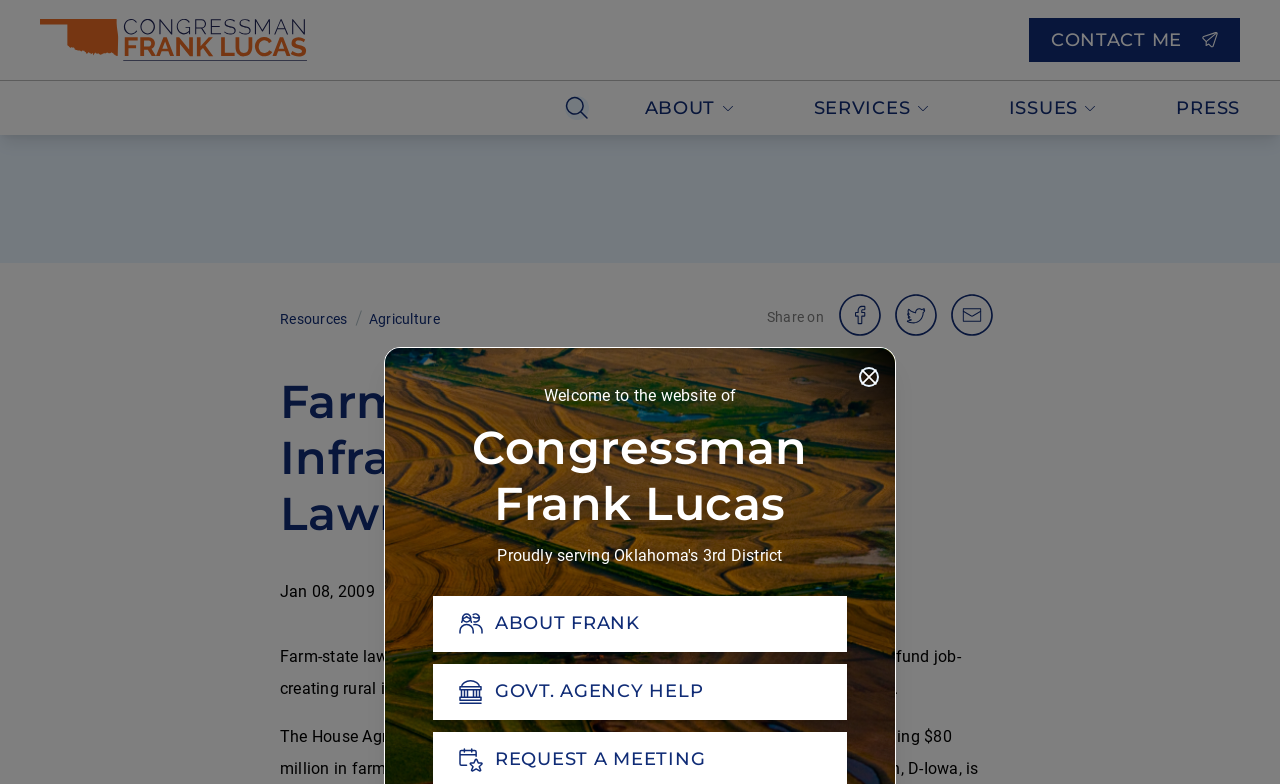Extract the primary header of the webpage and generate its text.

Welcome to the website of